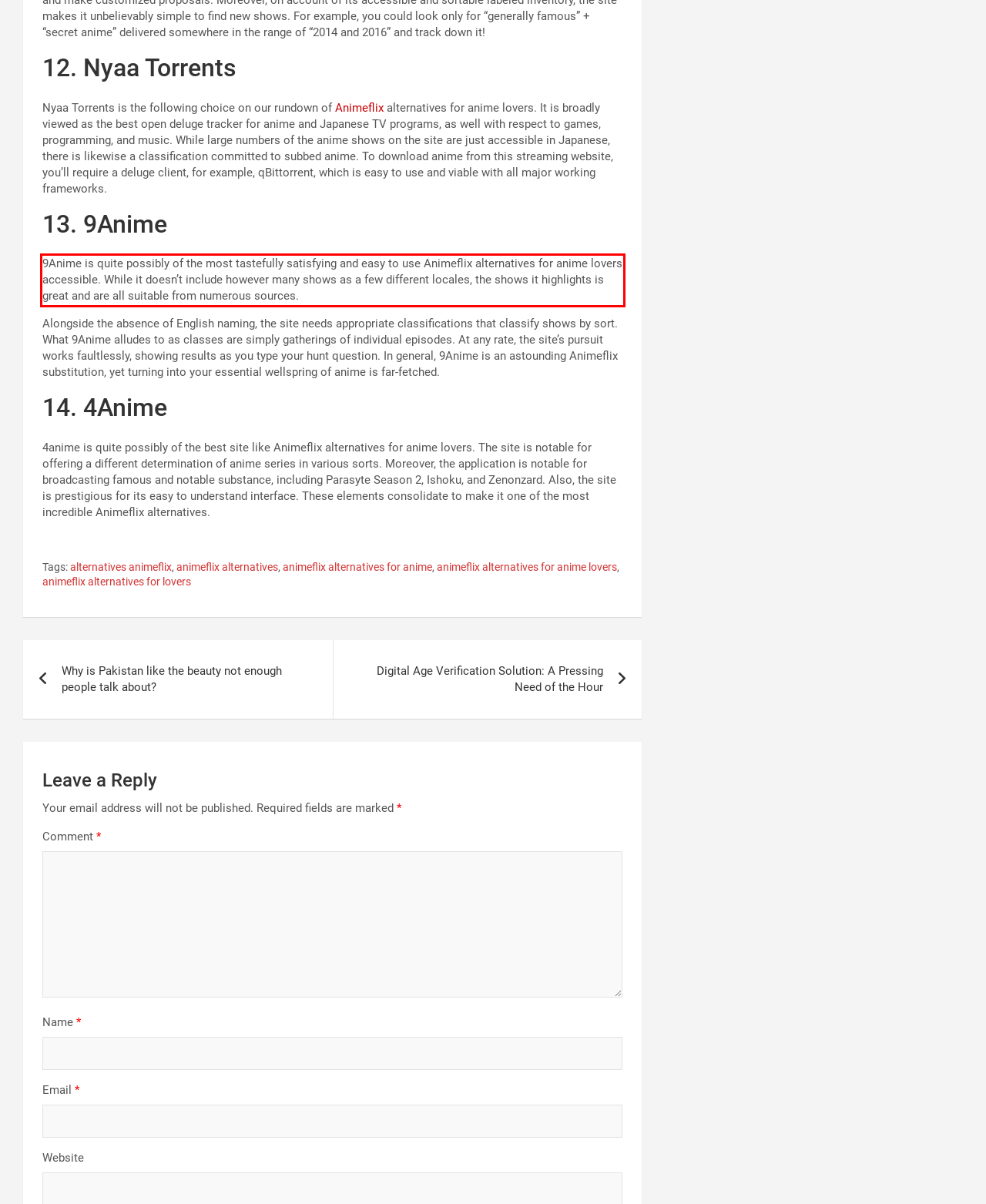Please analyze the provided webpage screenshot and perform OCR to extract the text content from the red rectangle bounding box.

9Anime is quite possibly of the most tastefully satisfying and easy to use Animeflix alternatives for anime lovers accessible. While it doesn’t include however many shows as a few different locales, the shows it highlights is great and are all suitable from numerous sources.